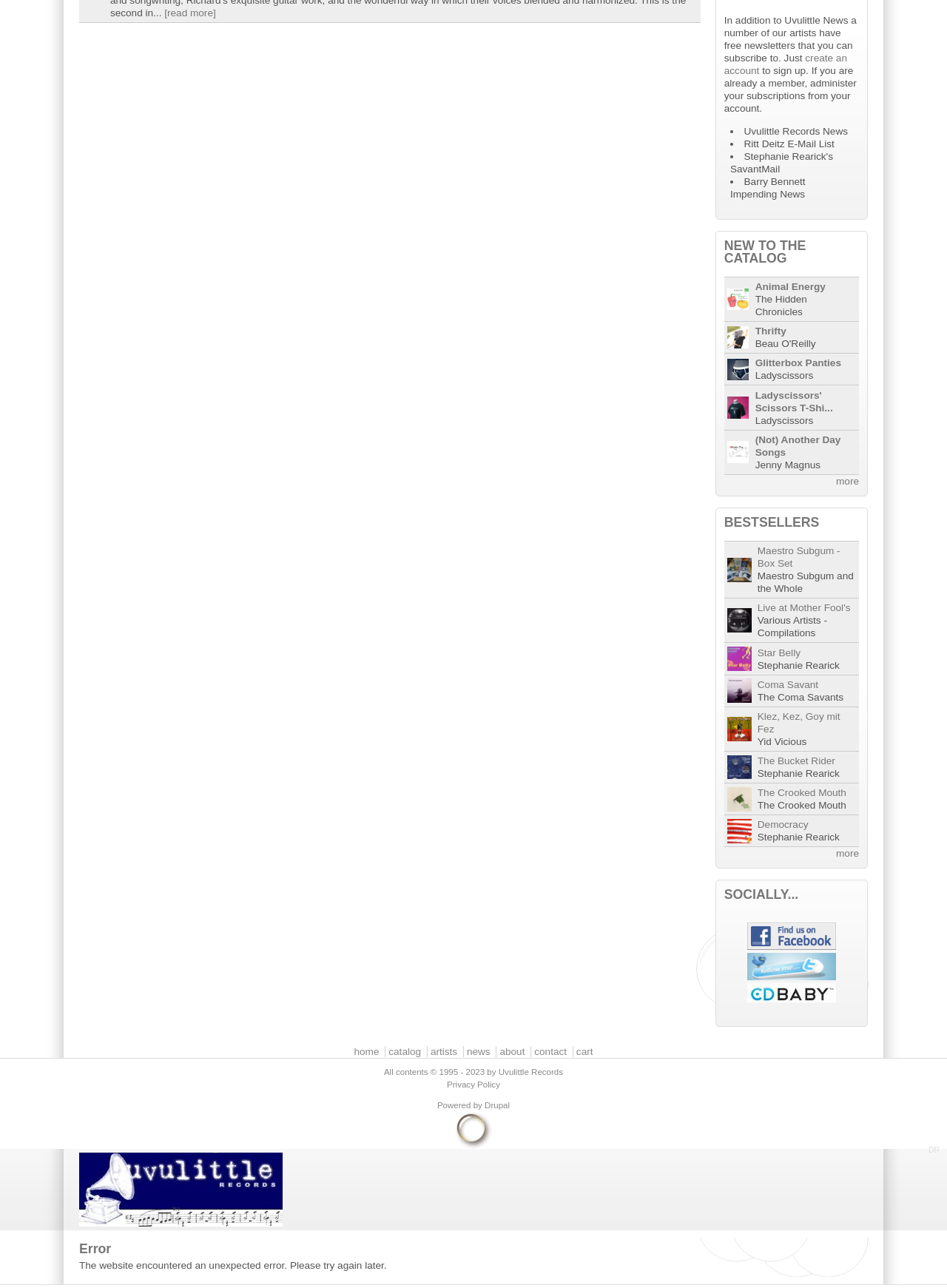Identify the bounding box coordinates for the UI element described as follows: "The Bucket Rider". Ensure the coordinates are four float numbers between 0 and 1, formatted as [left, top, right, bottom].

[0.8, 0.586, 0.882, 0.595]